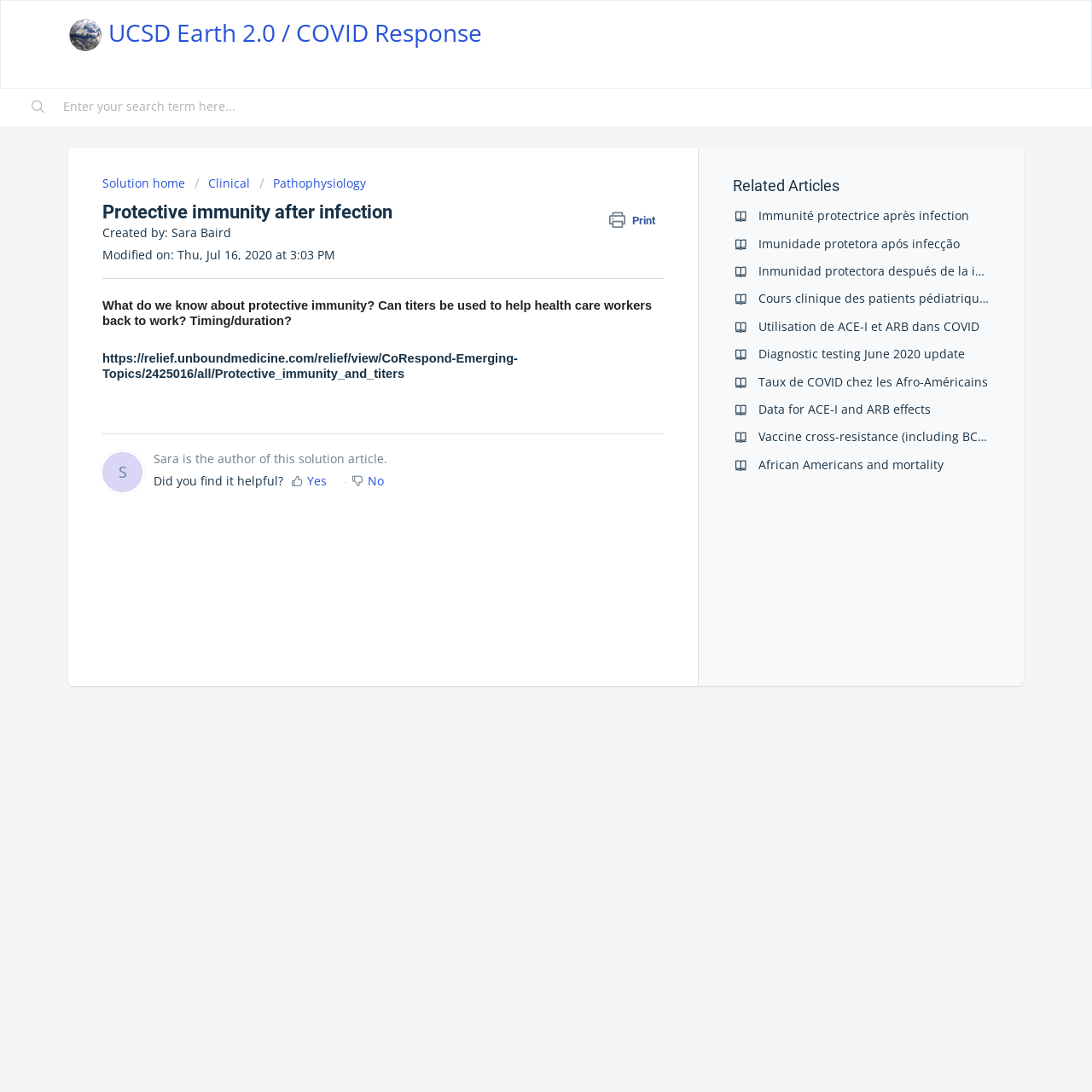Predict the bounding box of the UI element based on this description: "Solution home".

[0.094, 0.16, 0.173, 0.175]